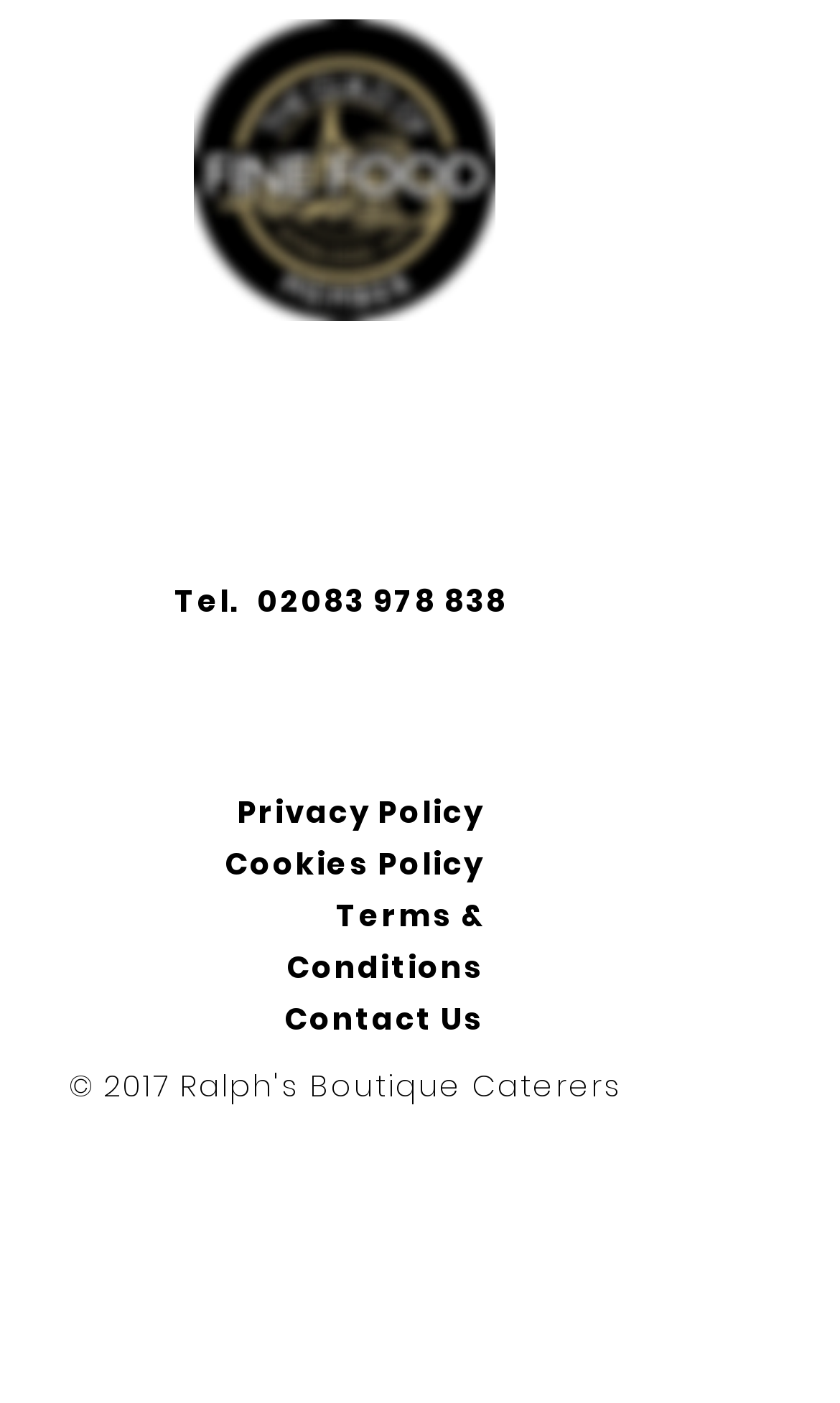Provide your answer to the question using just one word or phrase: What is the image above the phone number?

GTproducer.jpeg